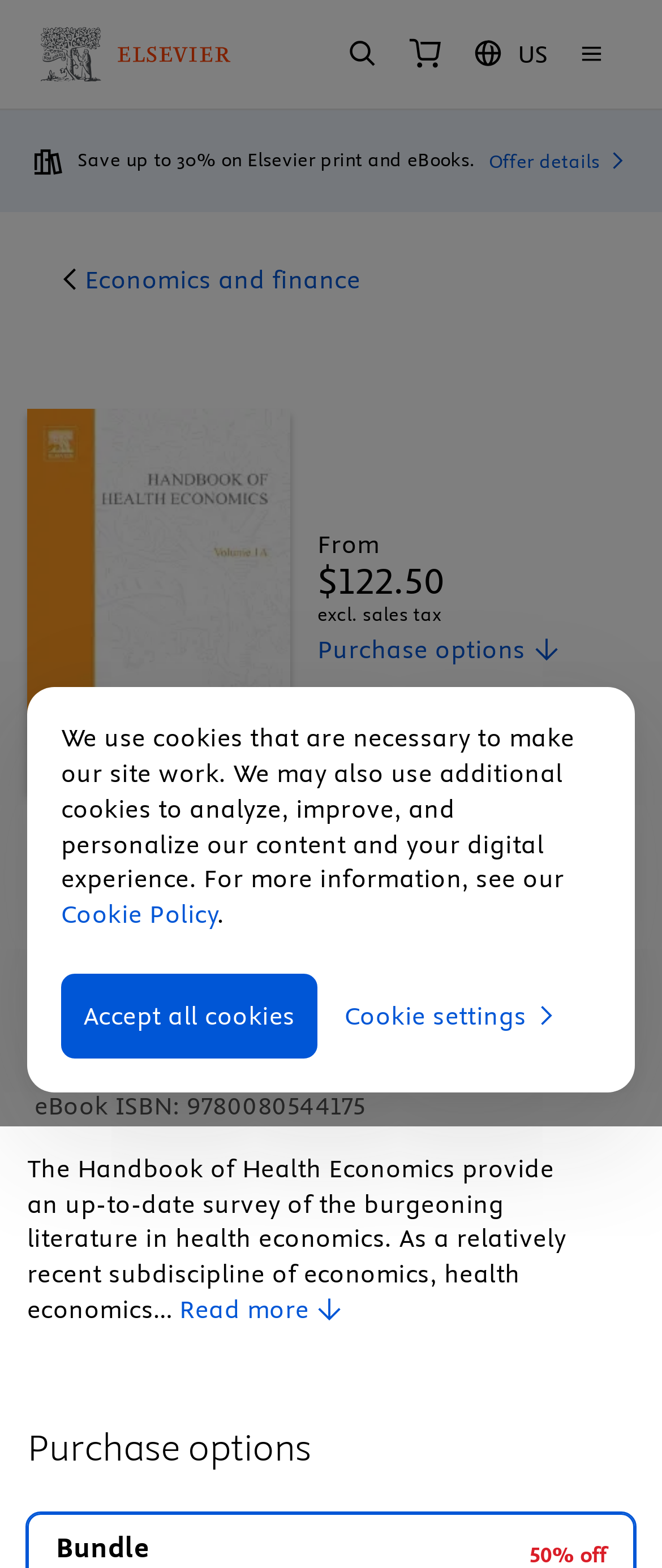Pinpoint the bounding box coordinates of the area that must be clicked to complete this instruction: "View shopping cart".

[0.597, 0.016, 0.687, 0.054]